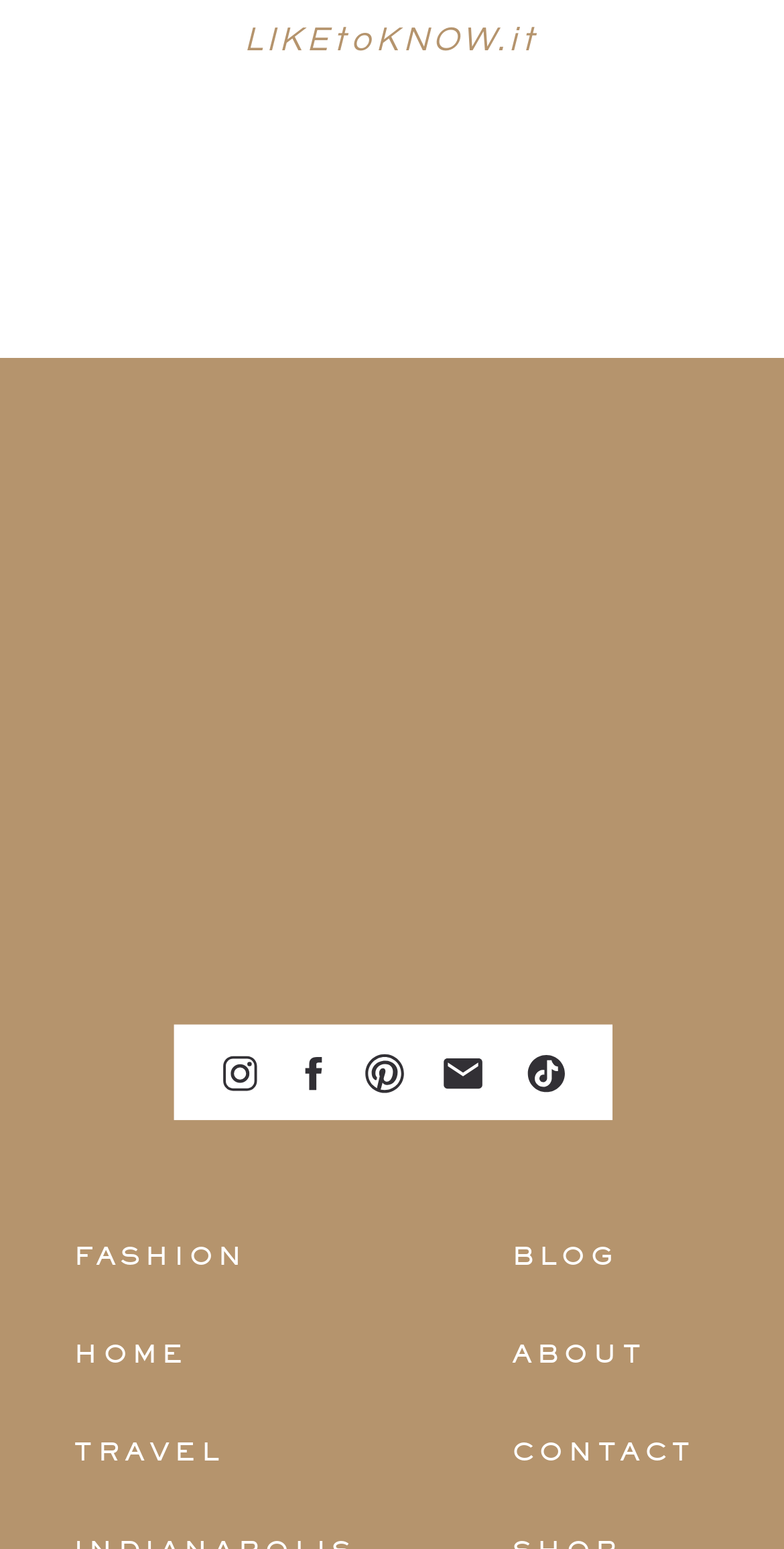Identify the bounding box coordinates for the region to click in order to carry out this instruction: "read BLOG posts". Provide the coordinates using four float numbers between 0 and 1, formatted as [left, top, right, bottom].

[0.653, 0.798, 0.972, 0.829]